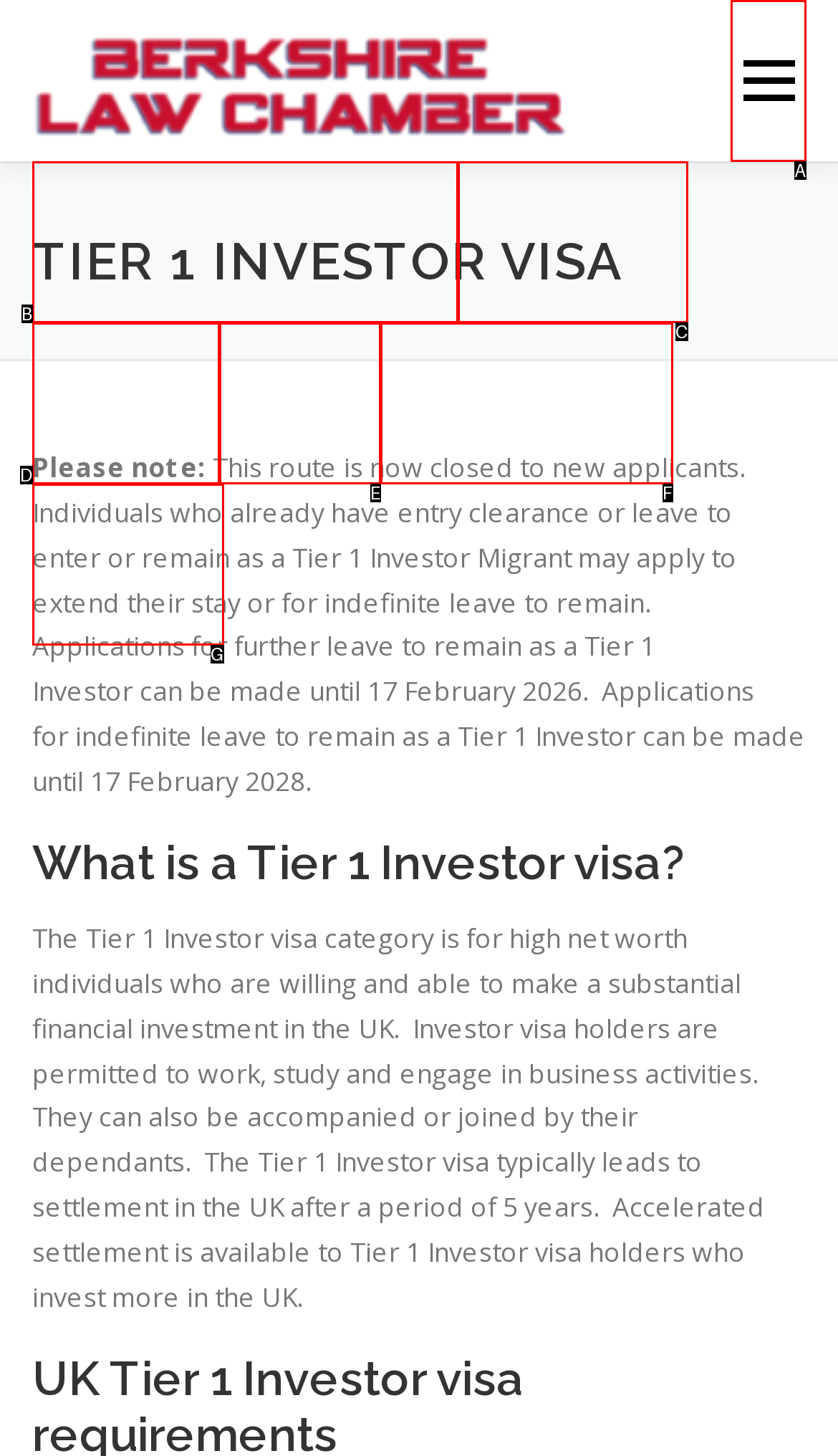Point out the option that aligns with the description: Features
Provide the letter of the corresponding choice directly.

C